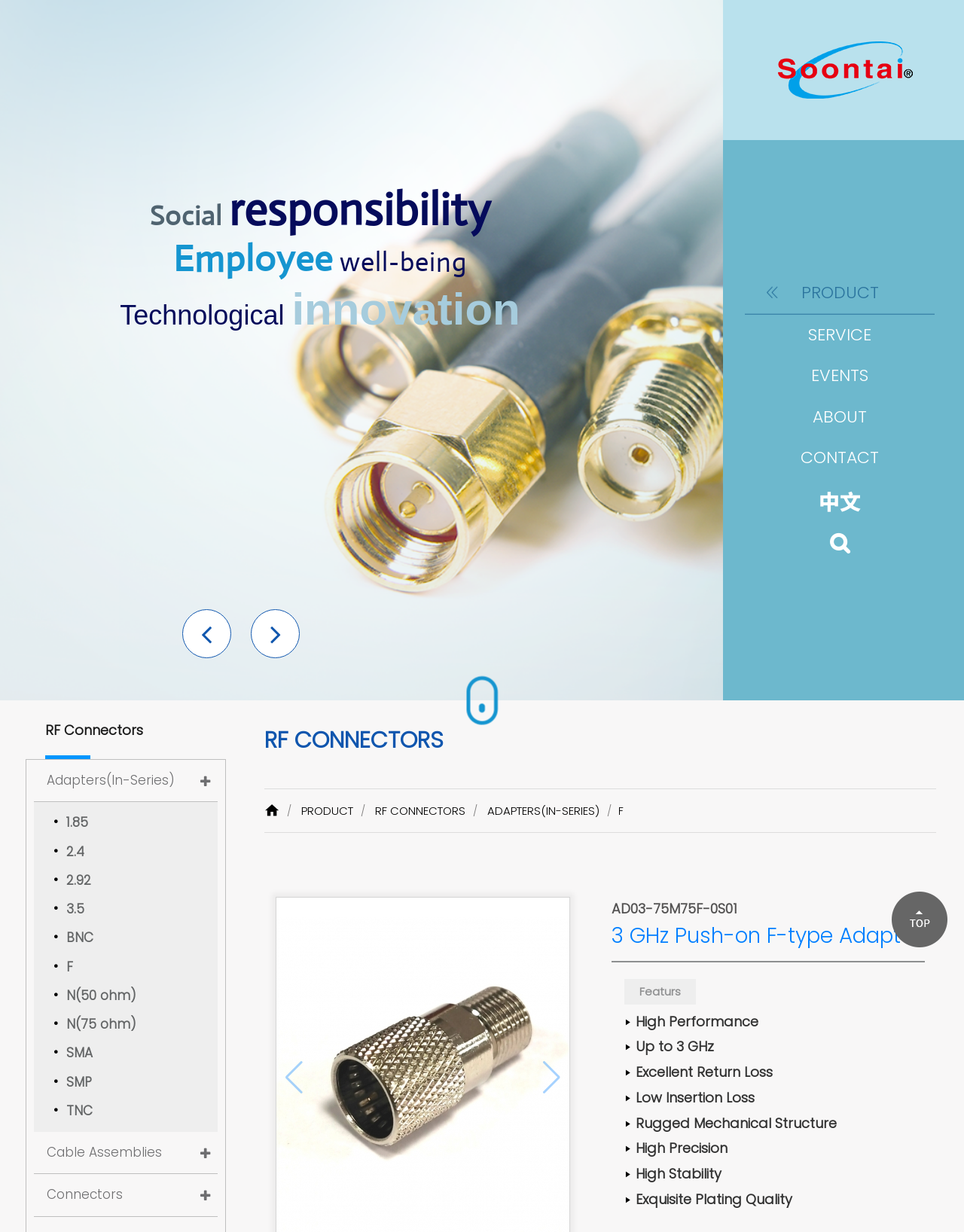Find the bounding box coordinates of the clickable region needed to perform the following instruction: "Click on the 'RF Connectors' link". The coordinates should be provided as four float numbers between 0 and 1, i.e., [left, top, right, bottom].

[0.027, 0.584, 0.234, 0.617]